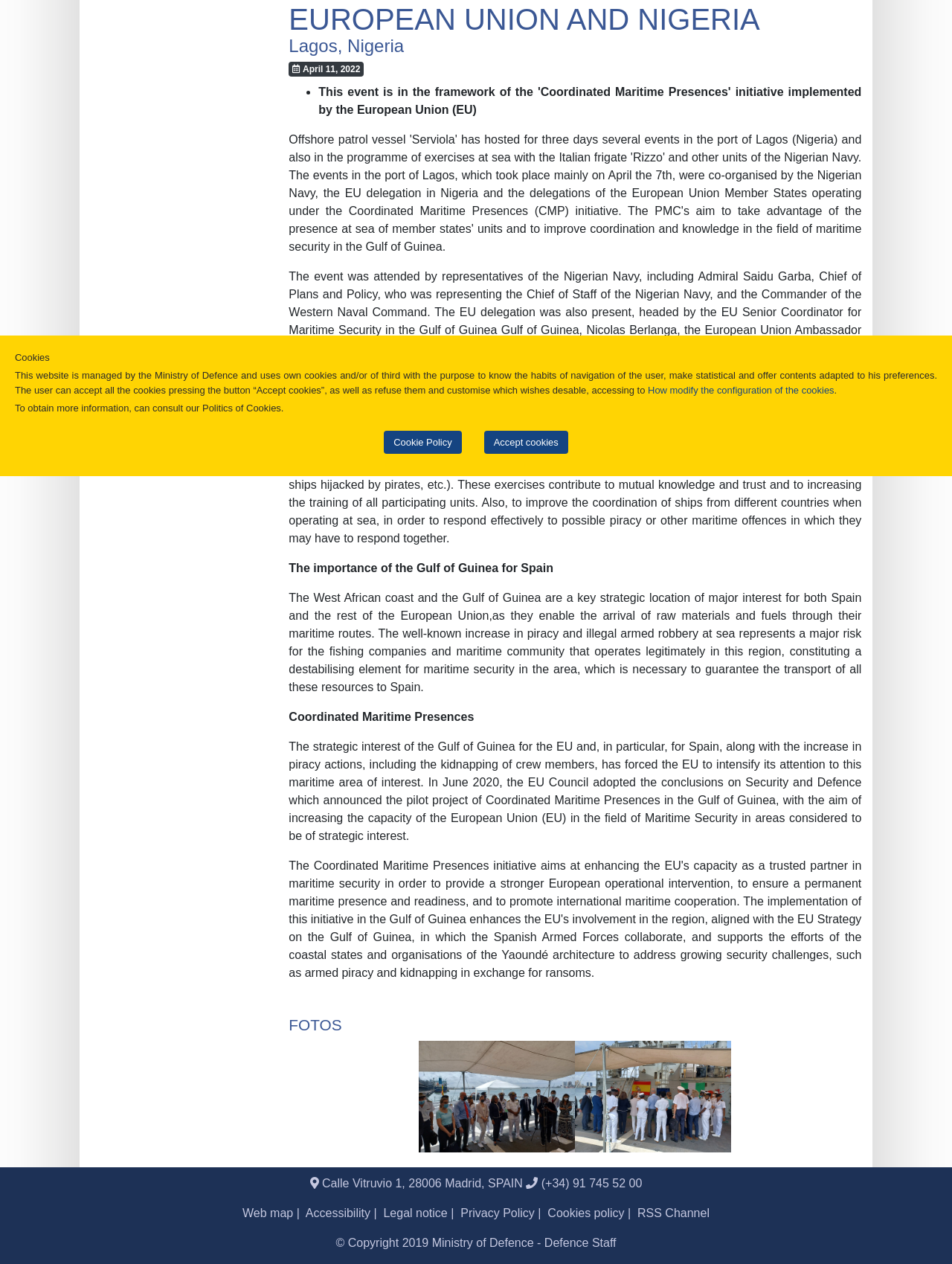From the webpage screenshot, predict the bounding box coordinates (top-left x, top-left y, bottom-right x, bottom-right y) for the UI element described here: Cookies policy

[0.575, 0.955, 0.656, 0.965]